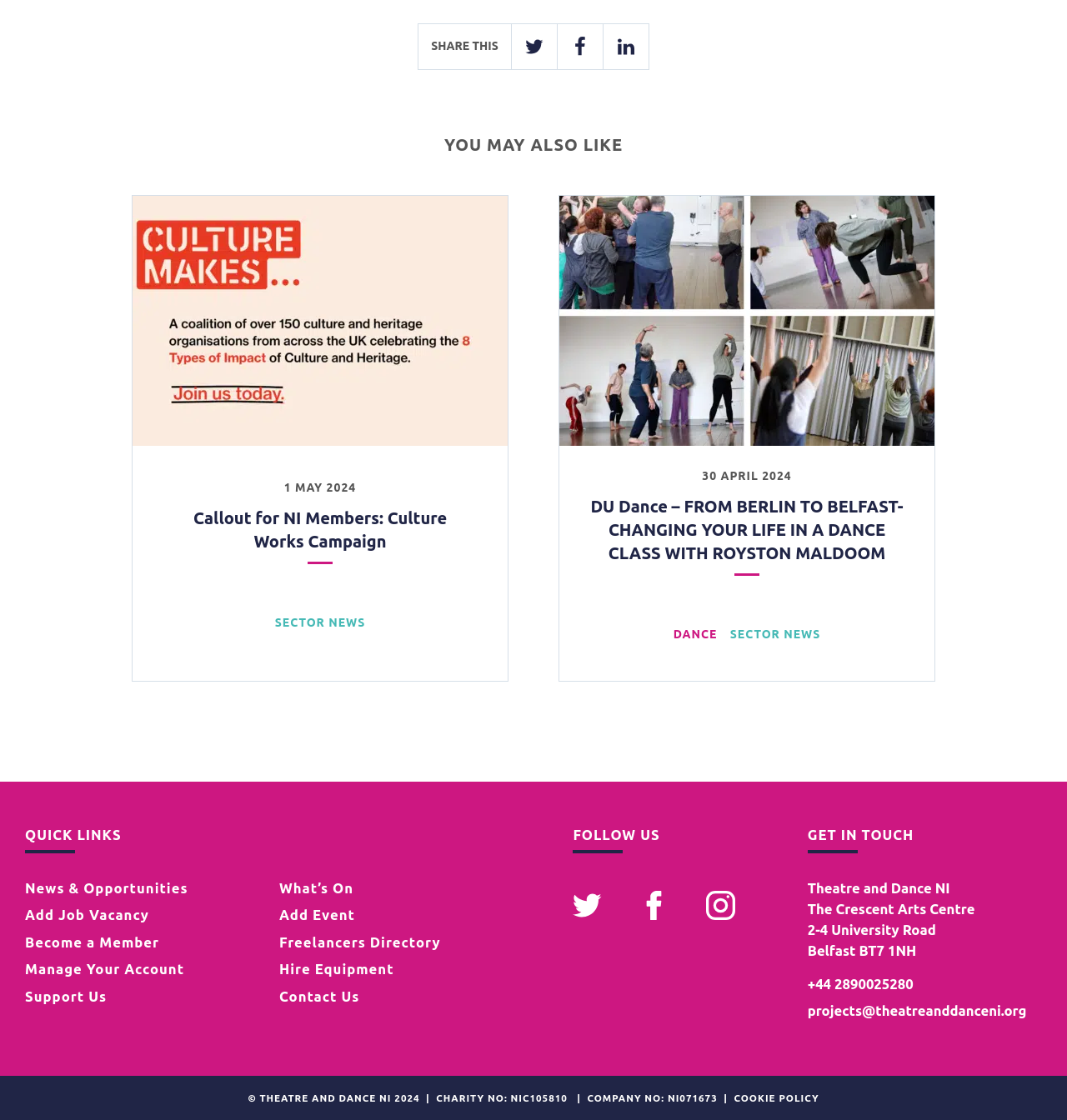What is the name of the organization behind this webpage?
Utilize the image to construct a detailed and well-explained answer.

The name of the organization behind this webpage is 'Theatre and Dance NI', which is mentioned in the 'GET IN TOUCH' section along with the organization's address and contact information.